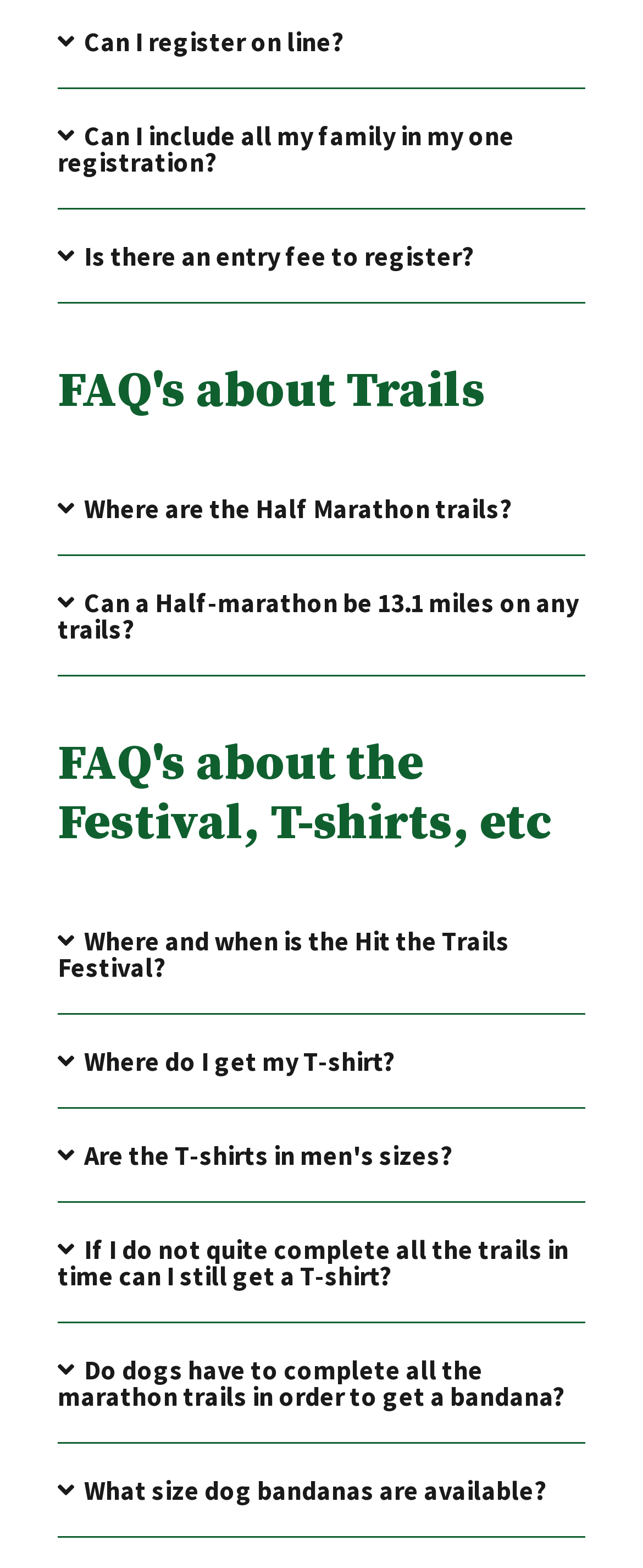Provide a one-word or one-phrase answer to the question:
What is the topic of the second heading?

Festival, T-shirts, etc